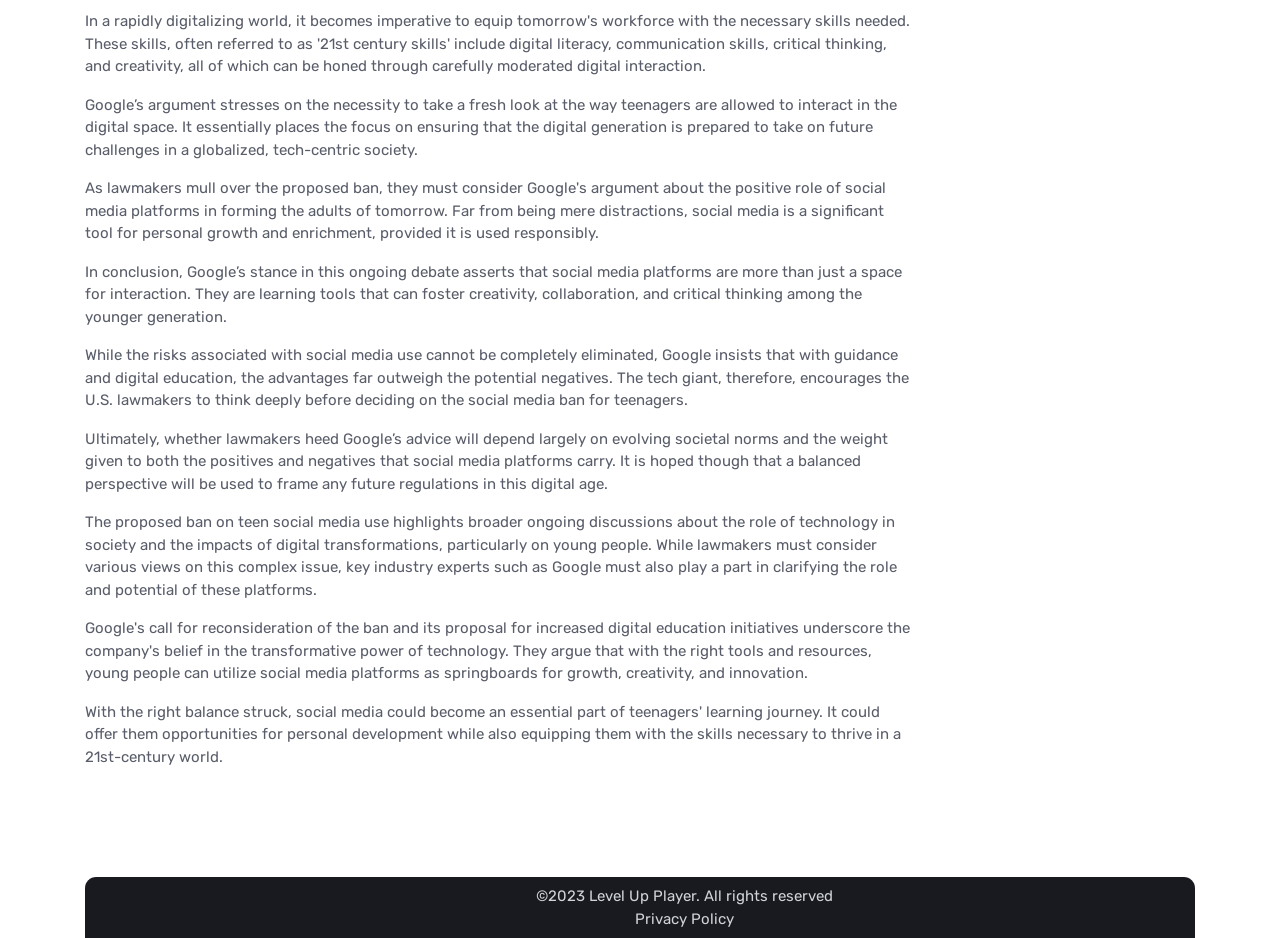What is the copyright year mentioned at the bottom of the page?
Give a thorough and detailed response to the question.

The text at the bottom of the page reads '©2023', indicating that the copyright year is 2023.